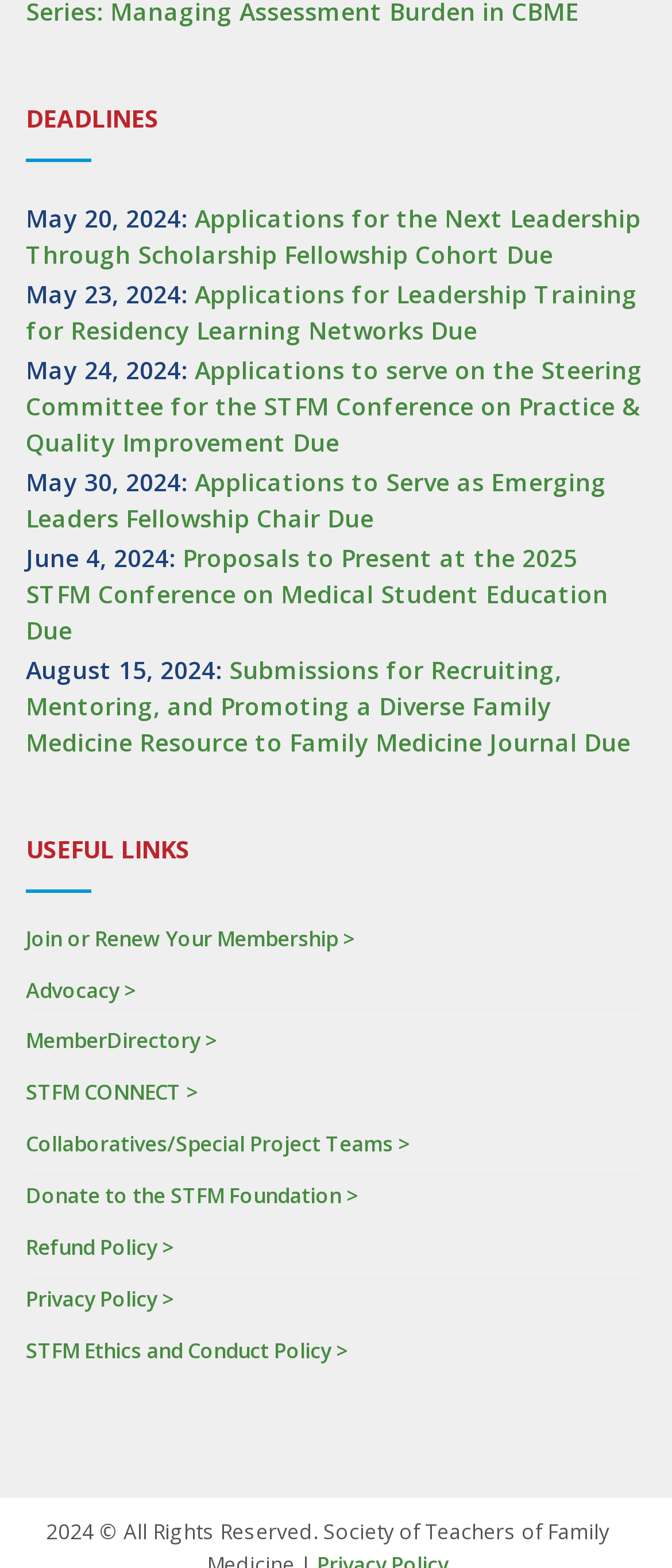Please identify the coordinates of the bounding box that should be clicked to fulfill this instruction: "Apply for the Next Leadership Through Scholarship Fellowship".

[0.038, 0.128, 0.954, 0.172]